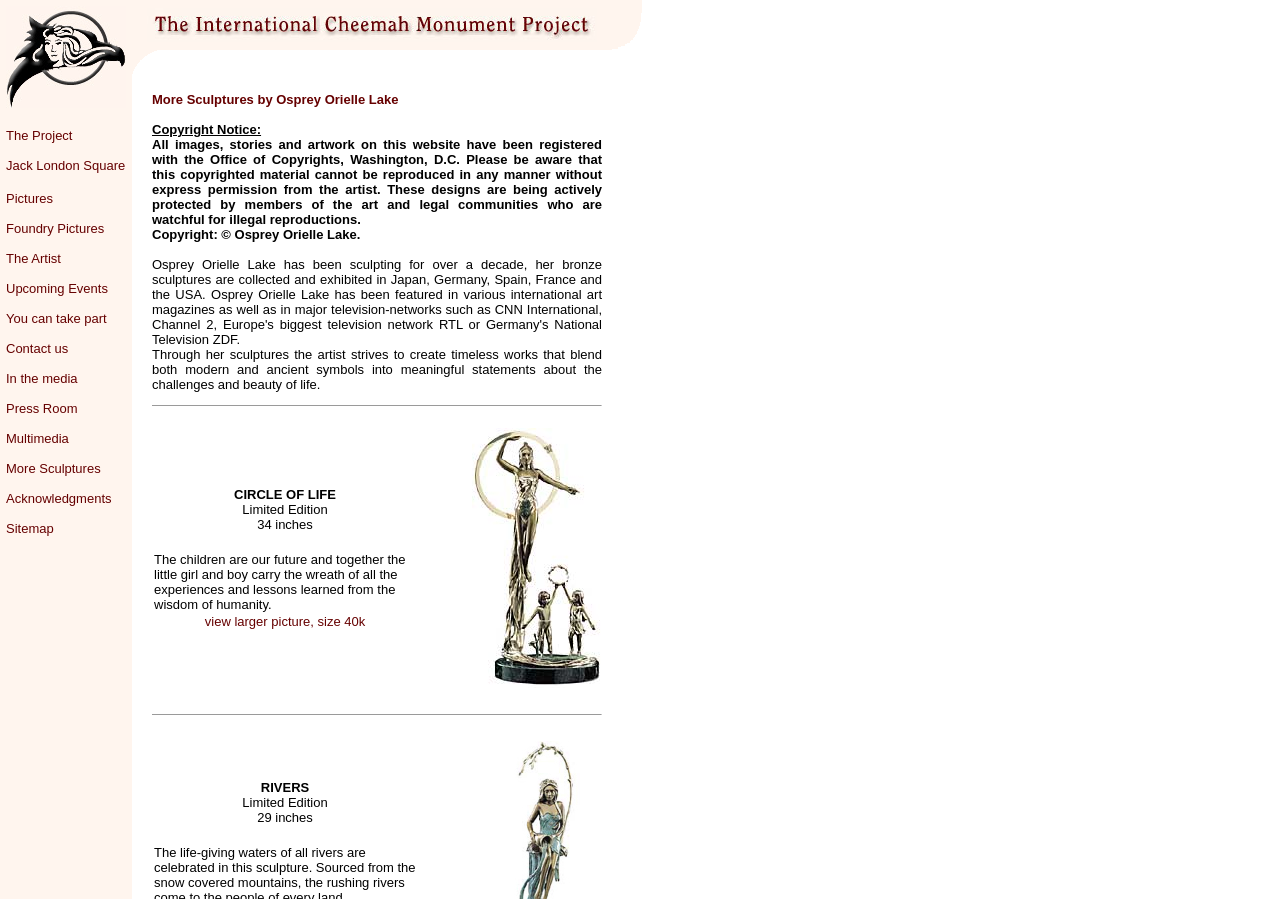Locate the bounding box coordinates of the area where you should click to accomplish the instruction: "Click on The Project".

[0.005, 0.142, 0.057, 0.159]